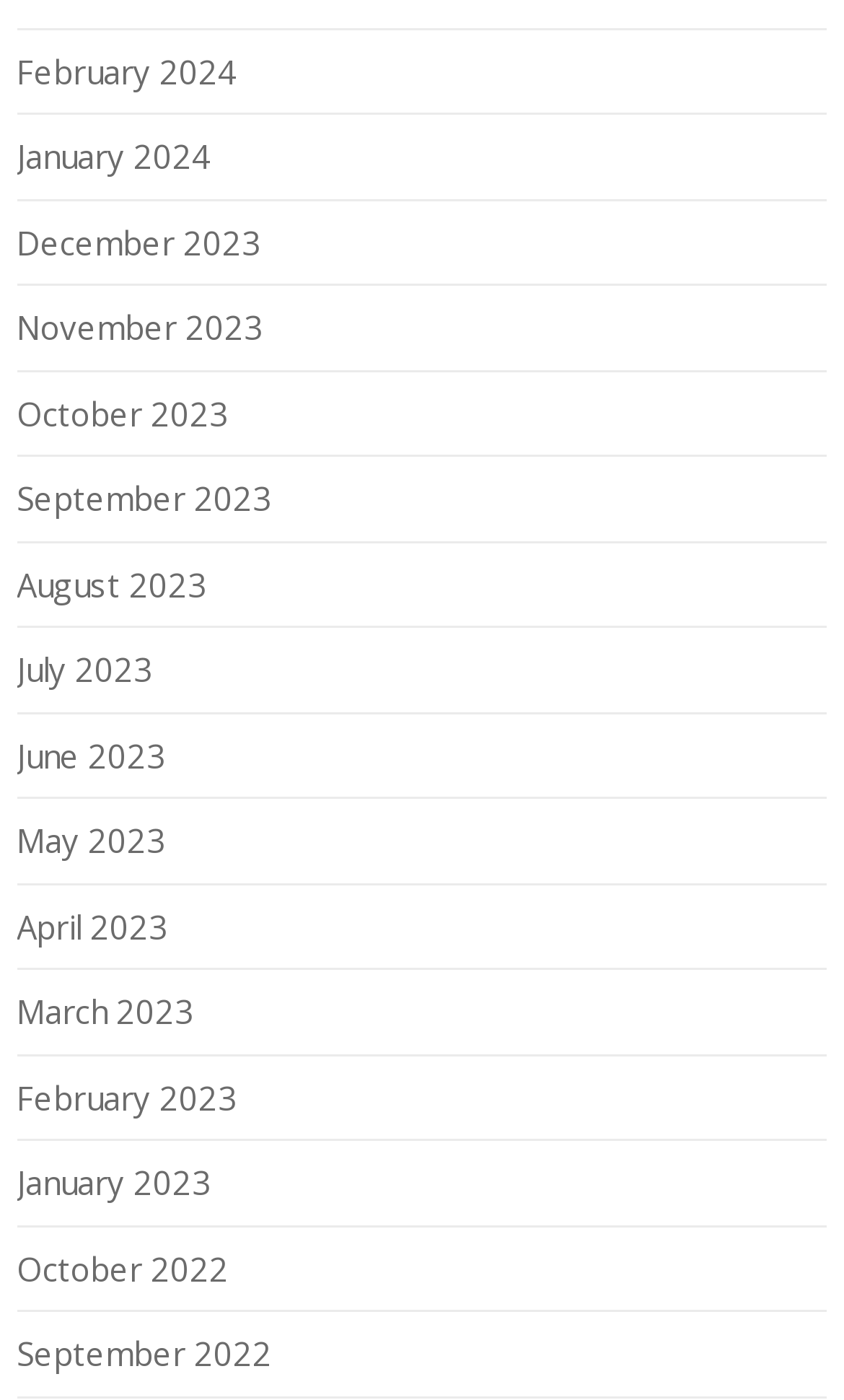Given the following UI element description: "June 2023", find the bounding box coordinates in the webpage screenshot.

[0.02, 0.524, 0.197, 0.555]